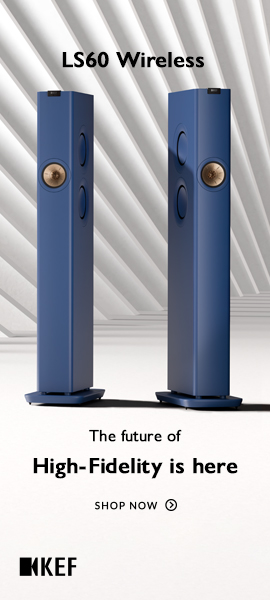What is the shape of the speaker profile?
Give a single word or phrase answer based on the content of the image.

Tall and slender